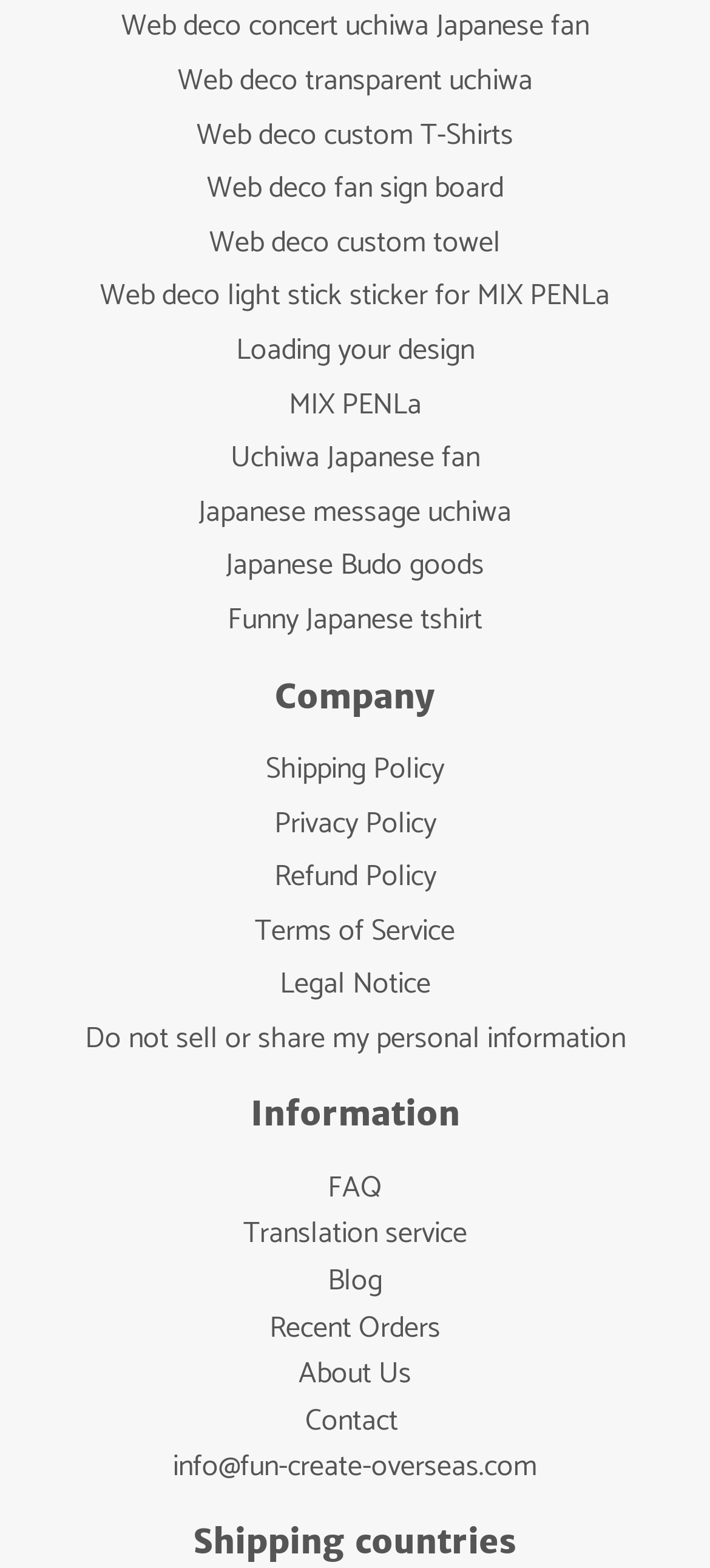Please specify the bounding box coordinates in the format (top-left x, top-left y, bottom-right x, bottom-right y), with values ranging from 0 to 1. Identify the bounding box for the UI component described as follows: Web deco custom towel

[0.295, 0.139, 0.705, 0.17]